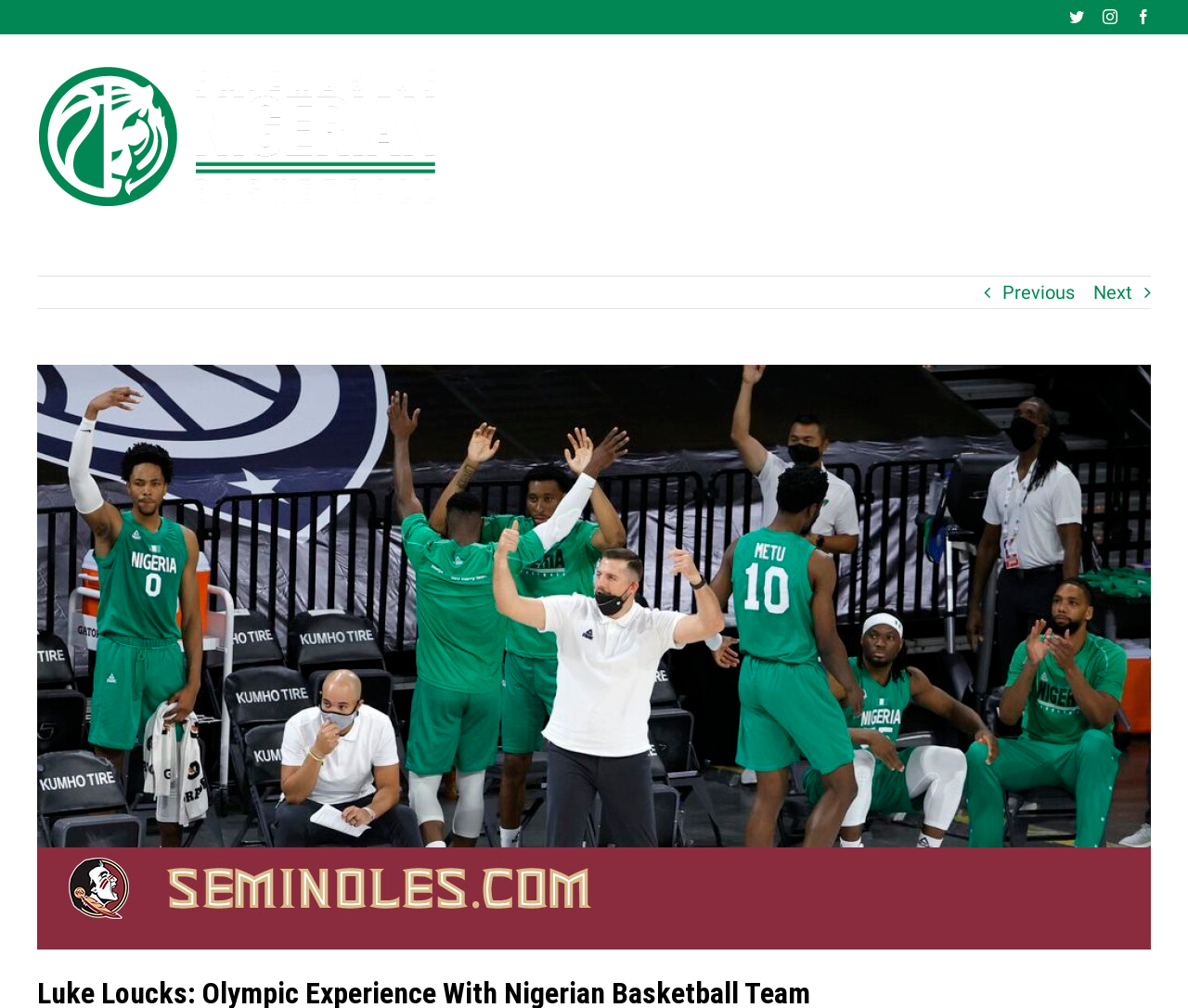Identify the bounding box coordinates for the element you need to click to achieve the following task: "Go to HOME". The coordinates must be four float values ranging from 0 to 1, formatted as [left, top, right, bottom].

[0.404, 0.034, 0.435, 0.121]